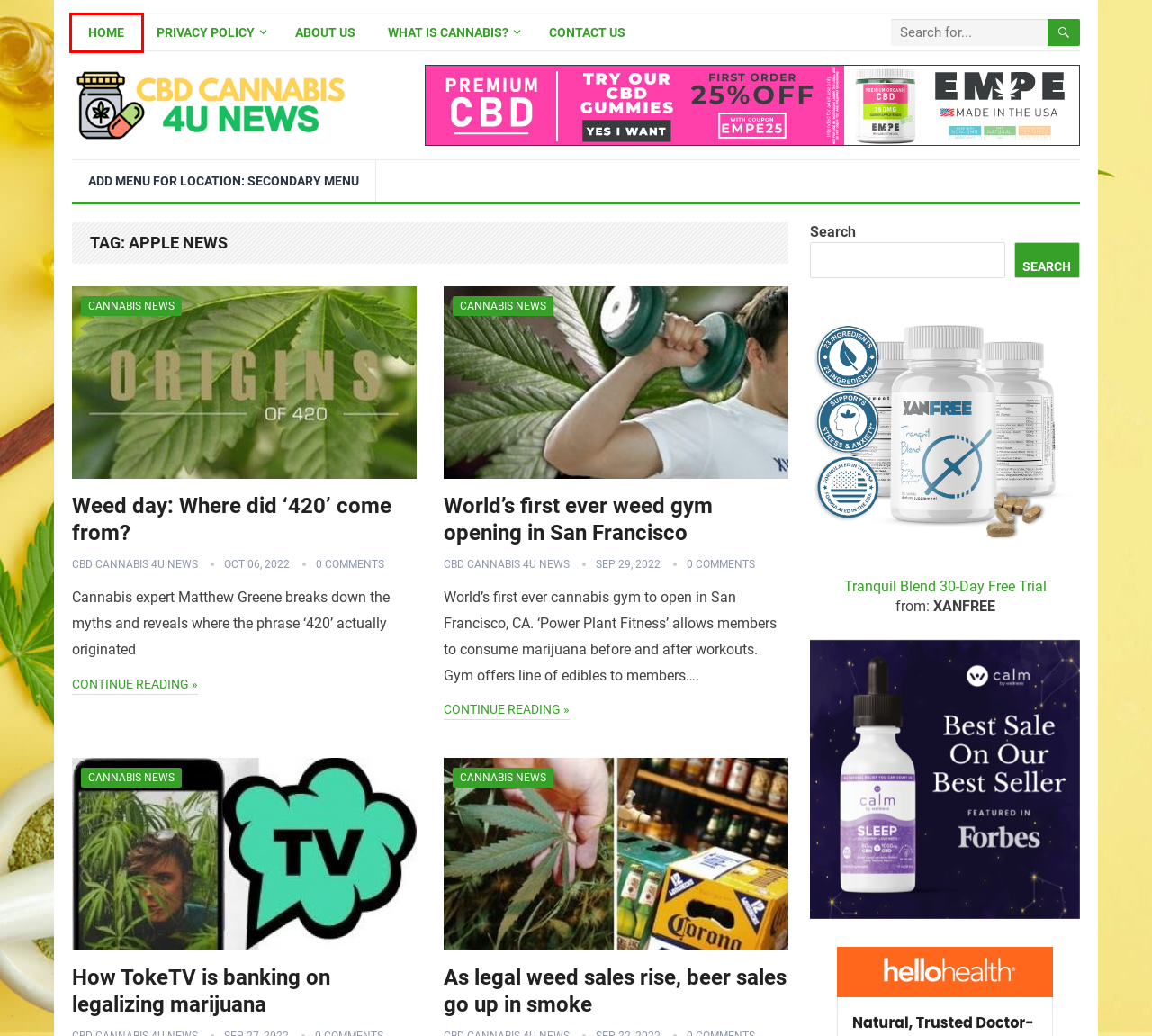You are provided with a screenshot of a webpage where a red rectangle bounding box surrounds an element. Choose the description that best matches the new webpage after clicking the element in the red bounding box. Here are the choices:
A. Privacy Policy - CBD Cannabis 4U News
B. Cannabis News Archives - CBD Cannabis 4U News
C. About Us - CBD Cannabis 4U News
D. Shareasale.com
E. Log In ‹ CBD Cannabis 4U News — WordPress
F. CBD Cannabis 4U News - Cannabis Info & News Hub
G. , Author at CBD Cannabis 4U News
H. World's first ever weed gym opening in San Francisco - CBD Cannabis 4U News

F